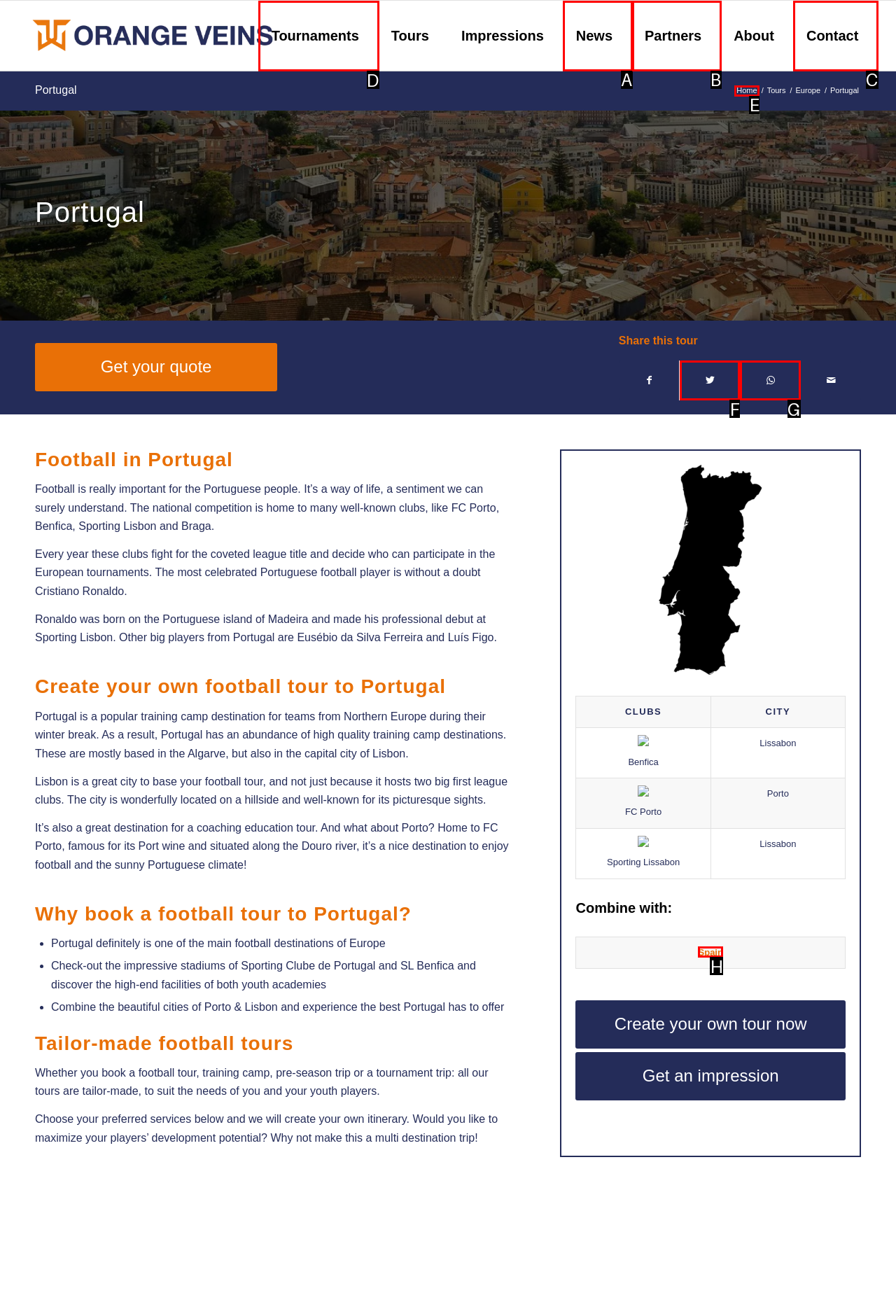Identify the correct letter of the UI element to click for this task: Click on the 'Tournaments' link
Respond with the letter from the listed options.

D